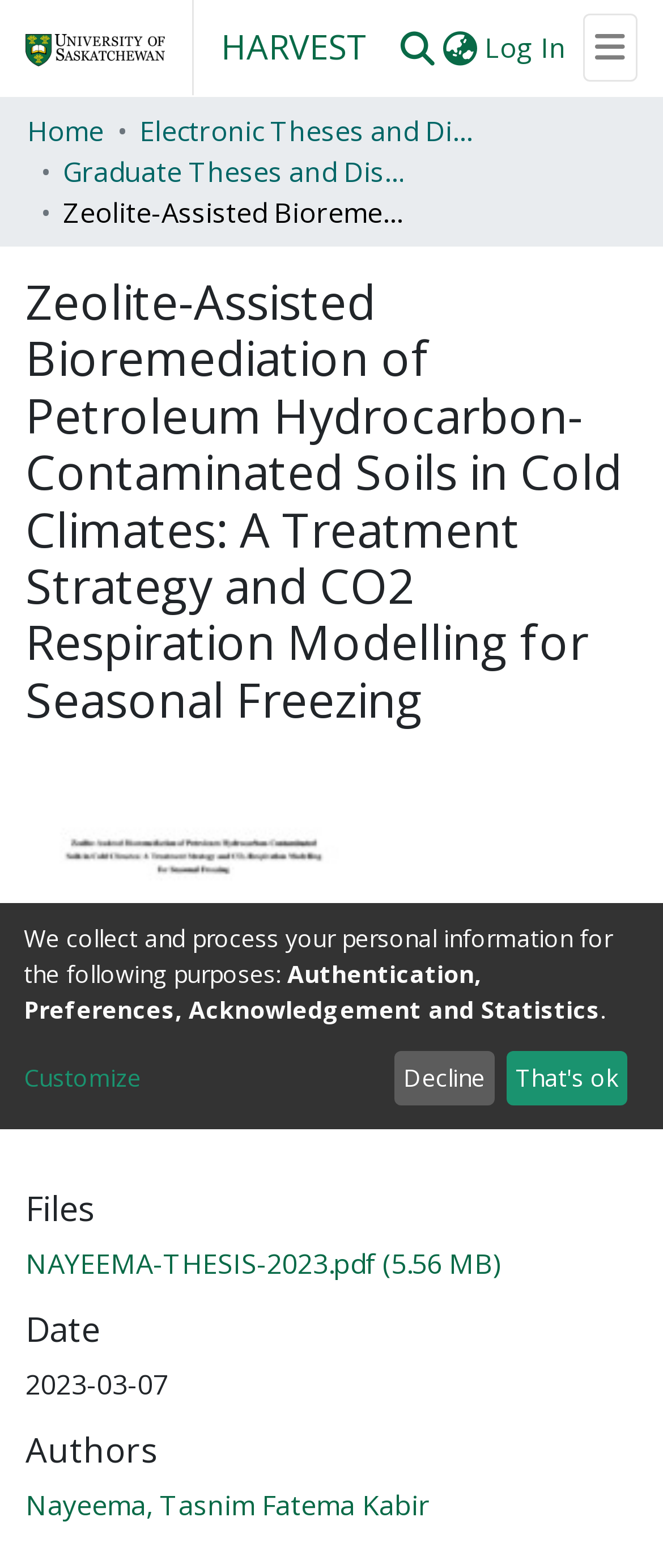Provide a single word or phrase answer to the question: 
What is the file format of the downloadable file?

PDF